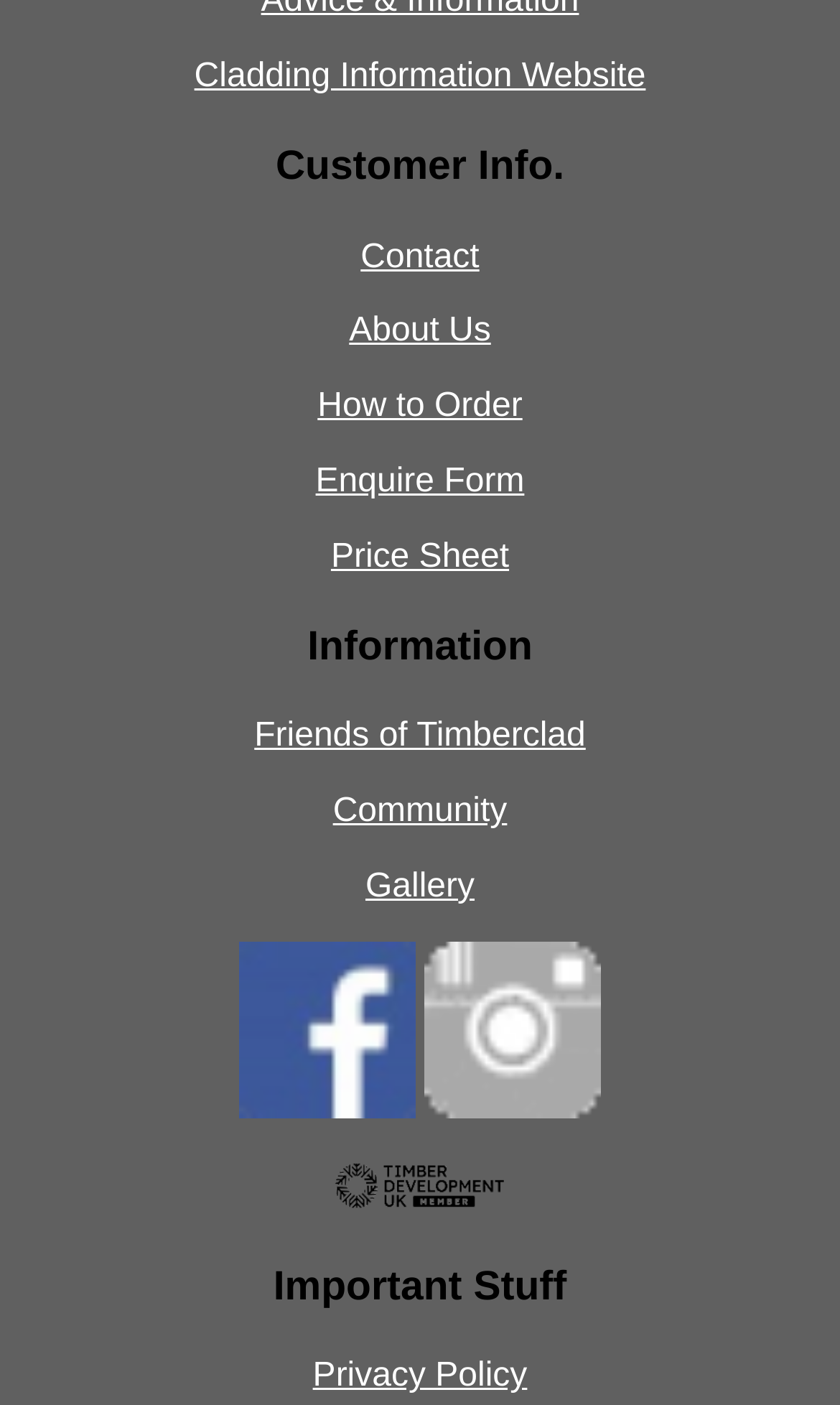Locate the bounding box coordinates of the area to click to fulfill this instruction: "Visit Timberclad facebook page". The bounding box should be presented as four float numbers between 0 and 1, in the order [left, top, right, bottom].

[0.283, 0.776, 0.495, 0.801]